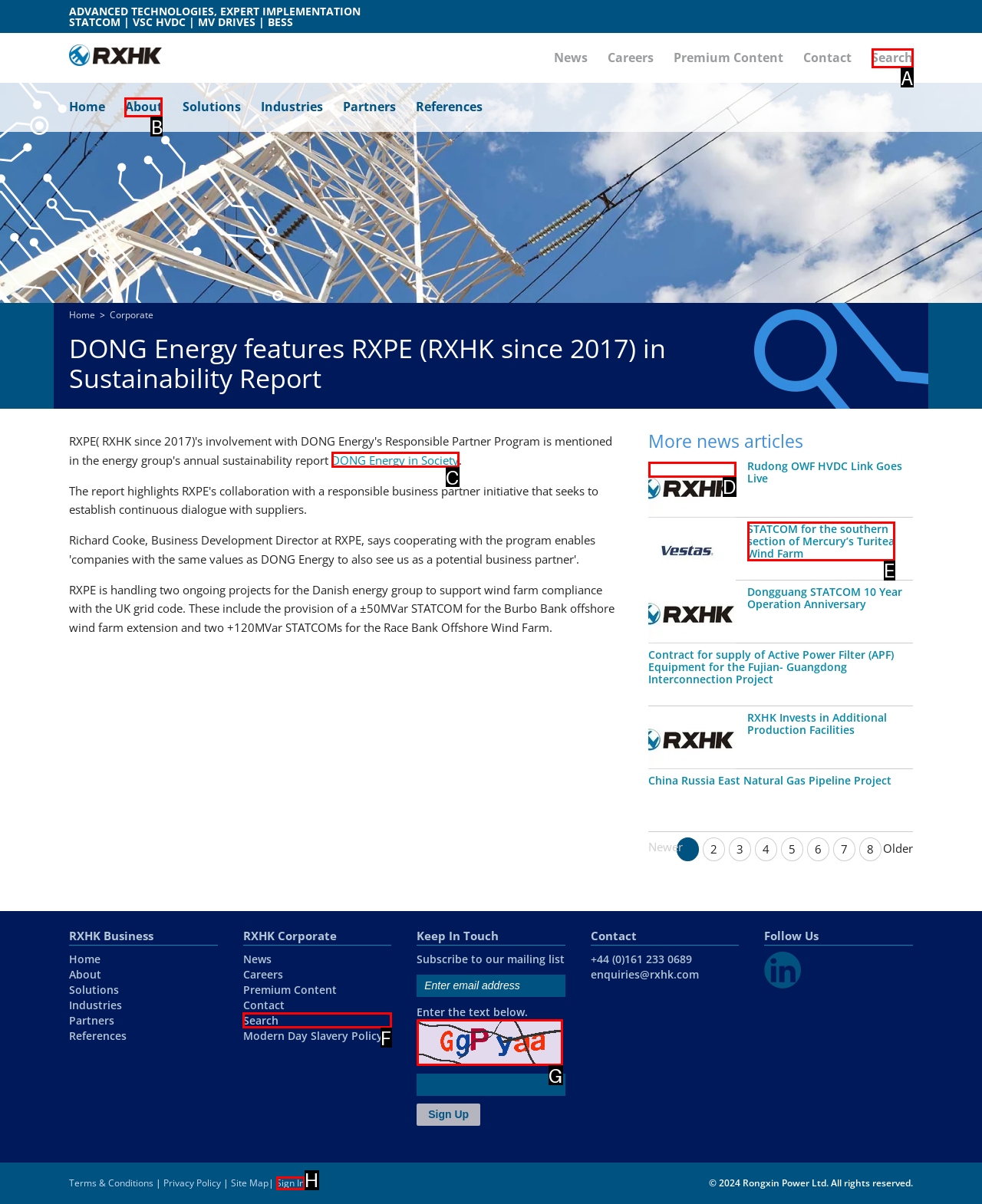From the given choices, determine which HTML element matches the description: DONG Energy in Society. Reply with the appropriate letter.

C